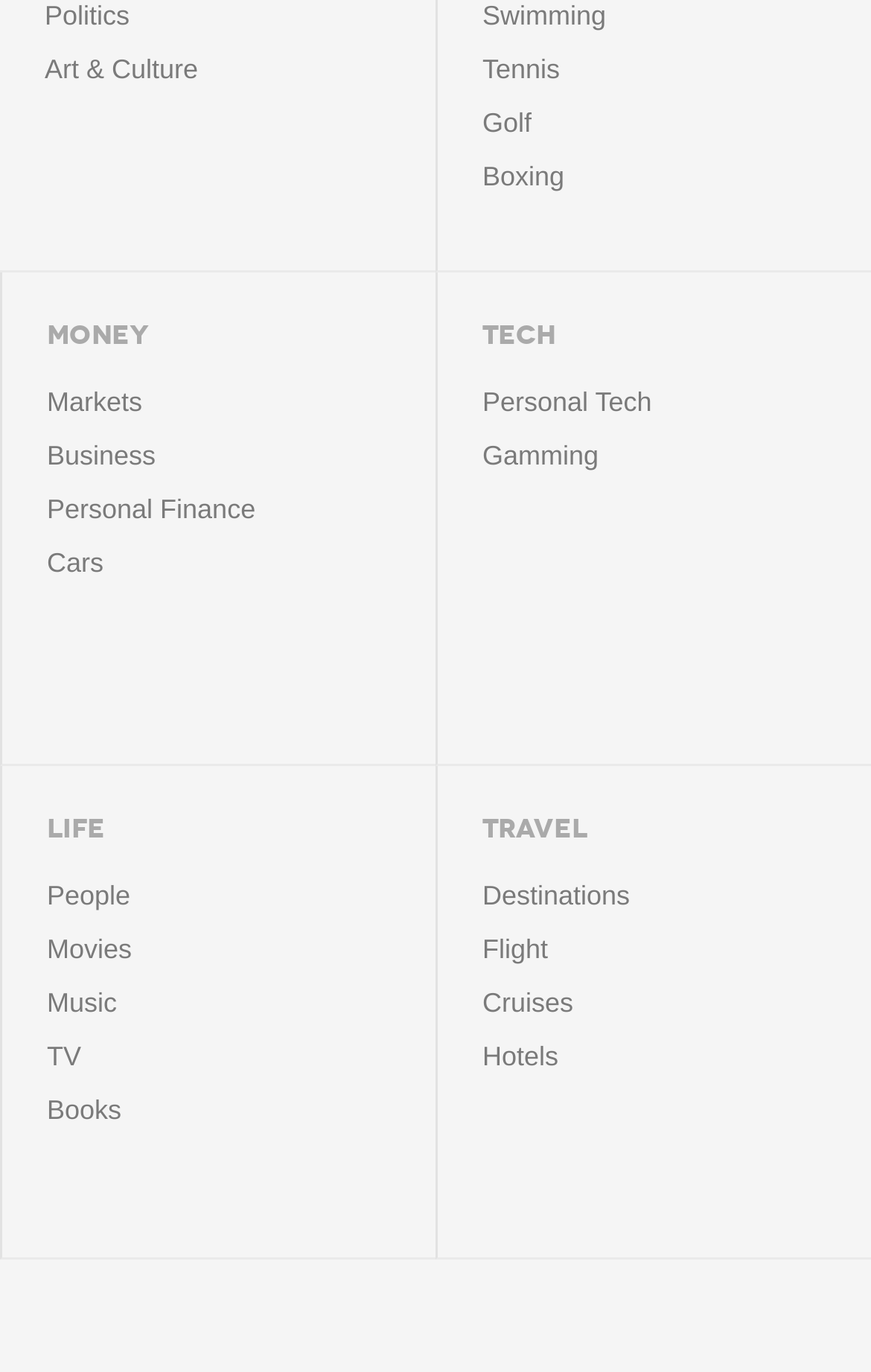Locate and provide the bounding box coordinates for the HTML element that matches this description: "Music".

[0.054, 0.712, 0.5, 0.751]